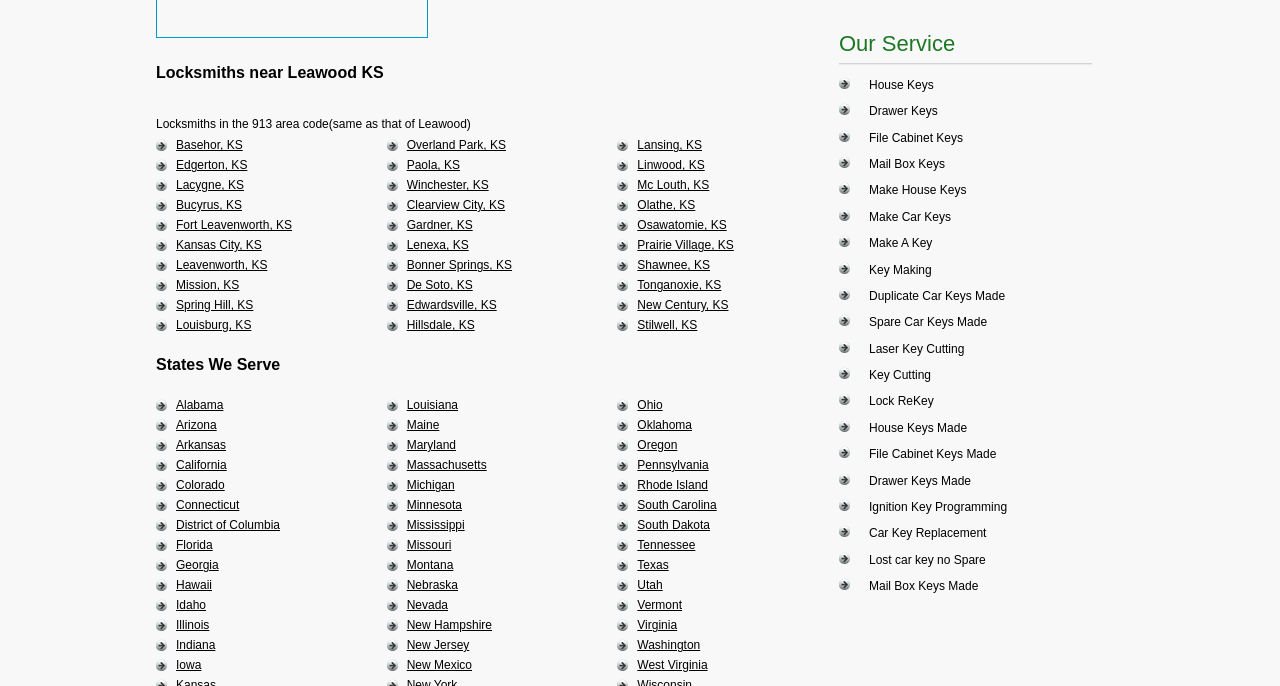Predict the bounding box coordinates of the UI element that matches this description: "Spring Hill, KS". The coordinates should be in the format [left, top, right, bottom] with each value between 0 and 1.

[0.138, 0.435, 0.198, 0.455]